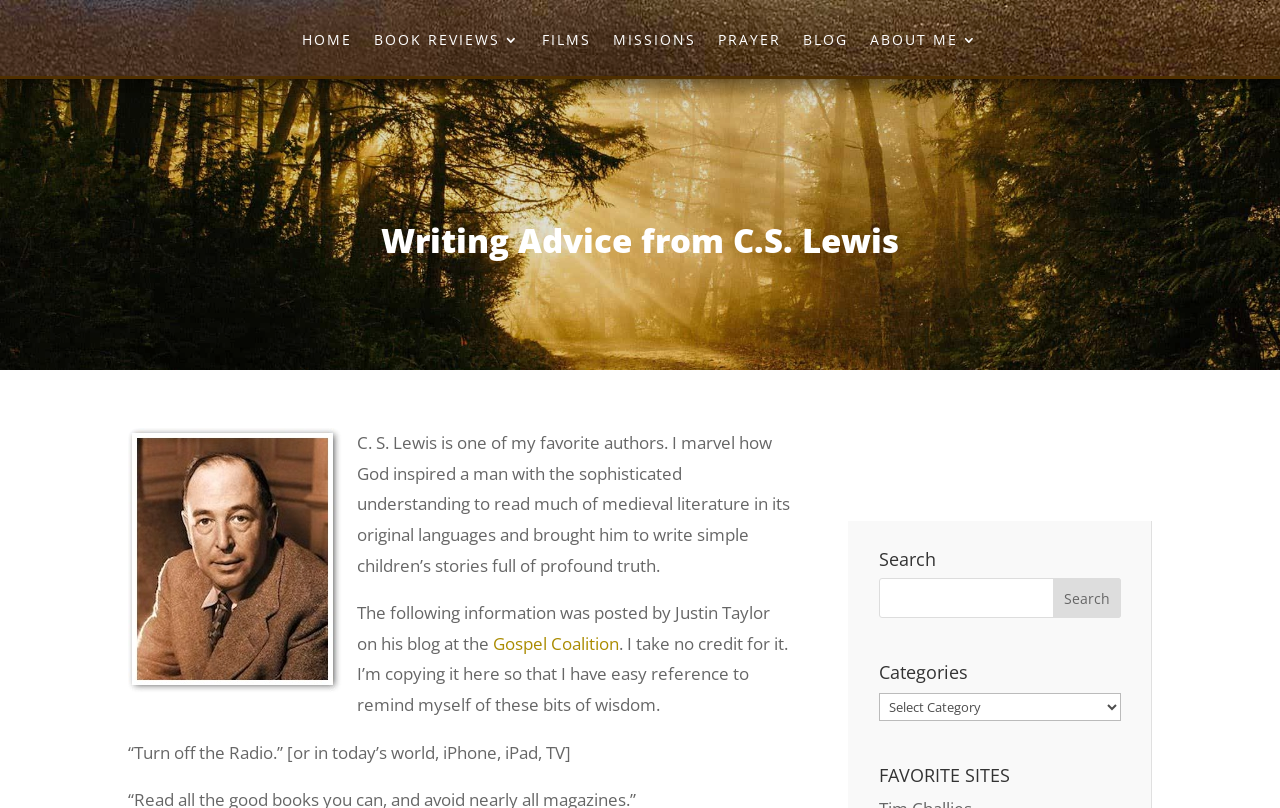Create a detailed narrative describing the layout and content of the webpage.

This webpage is about writing advice from C.S. Lewis, with a focus on his inspiration and literary works. At the top of the page, there are seven links: "HOME", "BOOK REVIEWS 3", "FILMS", "MISSIONS", "PRAYER", "BLOG", and "ABOUT ME 3", aligned horizontally across the page.

Below these links, there is a heading "Writing Advice from C.S. Lewis" followed by an image of C.S. Lewis. Next to the image, there is a paragraph of text describing C.S. Lewis as a favorite author, marveling at his ability to read medieval literature in its original languages and write simple children's stories with profound truth.

The text continues, citing a blog post by Justin Taylor on the Gospel Coalition, with a link to the original source. The author of the webpage is copying the information to have easy reference to remind themselves of C.S. Lewis' writing advice.

Further down the page, there is a quote from C.S. Lewis, "“Turn off the Radio.” [or in today’s world, iPhone, iPad, TV]", which is likely a piece of writing advice.

On the right side of the page, there are three sections: "Search", "Categories", and "FAVORITE SITES". The "Search" section has a search bar and a "Search" button. The "Categories" section has a dropdown combobox, and the "FAVORITE SITES" section is a heading with no additional content.